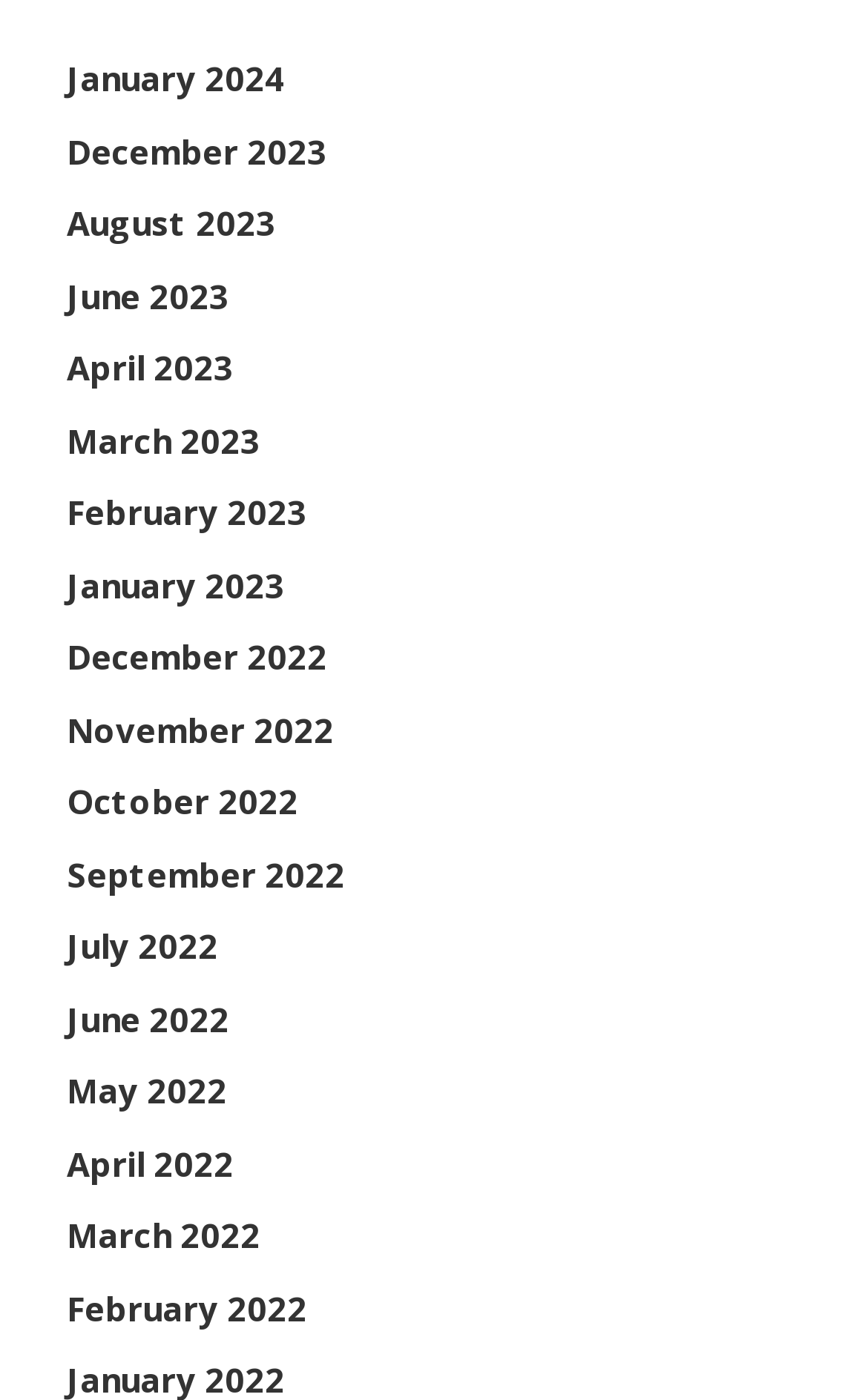From the details in the image, provide a thorough response to the question: What is the position of the link 'June 2022'?

By comparing the y1 and y2 coordinates of the links, I found that the link 'June 2022' has a y1 coordinate of 0.711, which is greater than the y1 coordinate of 'May 2022' (0.763). Therefore, 'June 2022' is positioned below 'May 2022'.